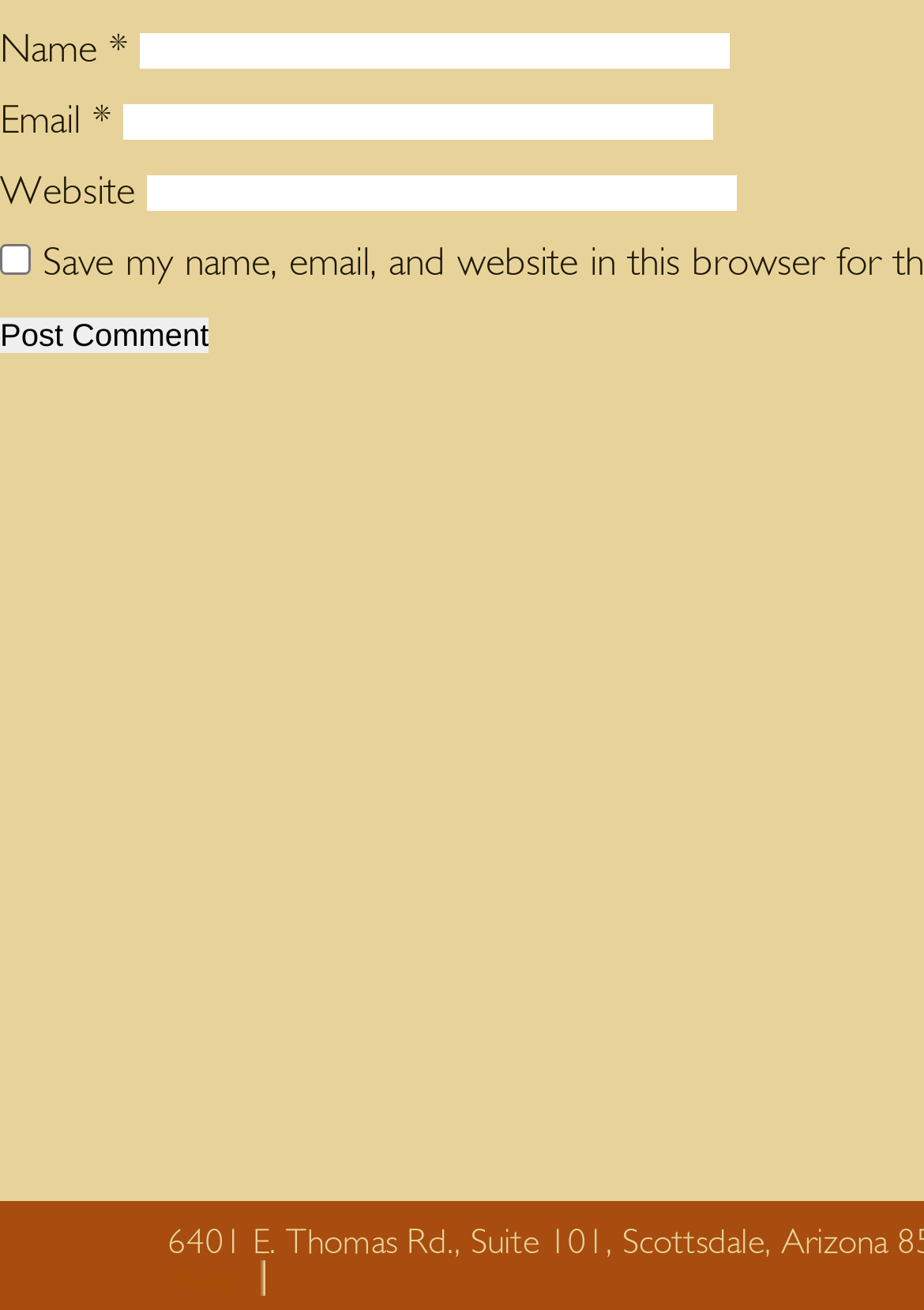Examine the image carefully and respond to the question with a detailed answer: 
What is the label of the button?

The button is located at the bottom of the webpage and has the label 'Post Comment', indicating that it is used to submit a comment.